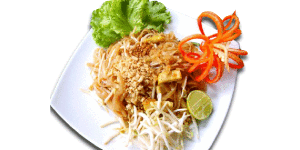Where can this culinary delight be found?
Answer the question with just one word or phrase using the image.

Rice Cube Thai Kitchen in Lexington, MA